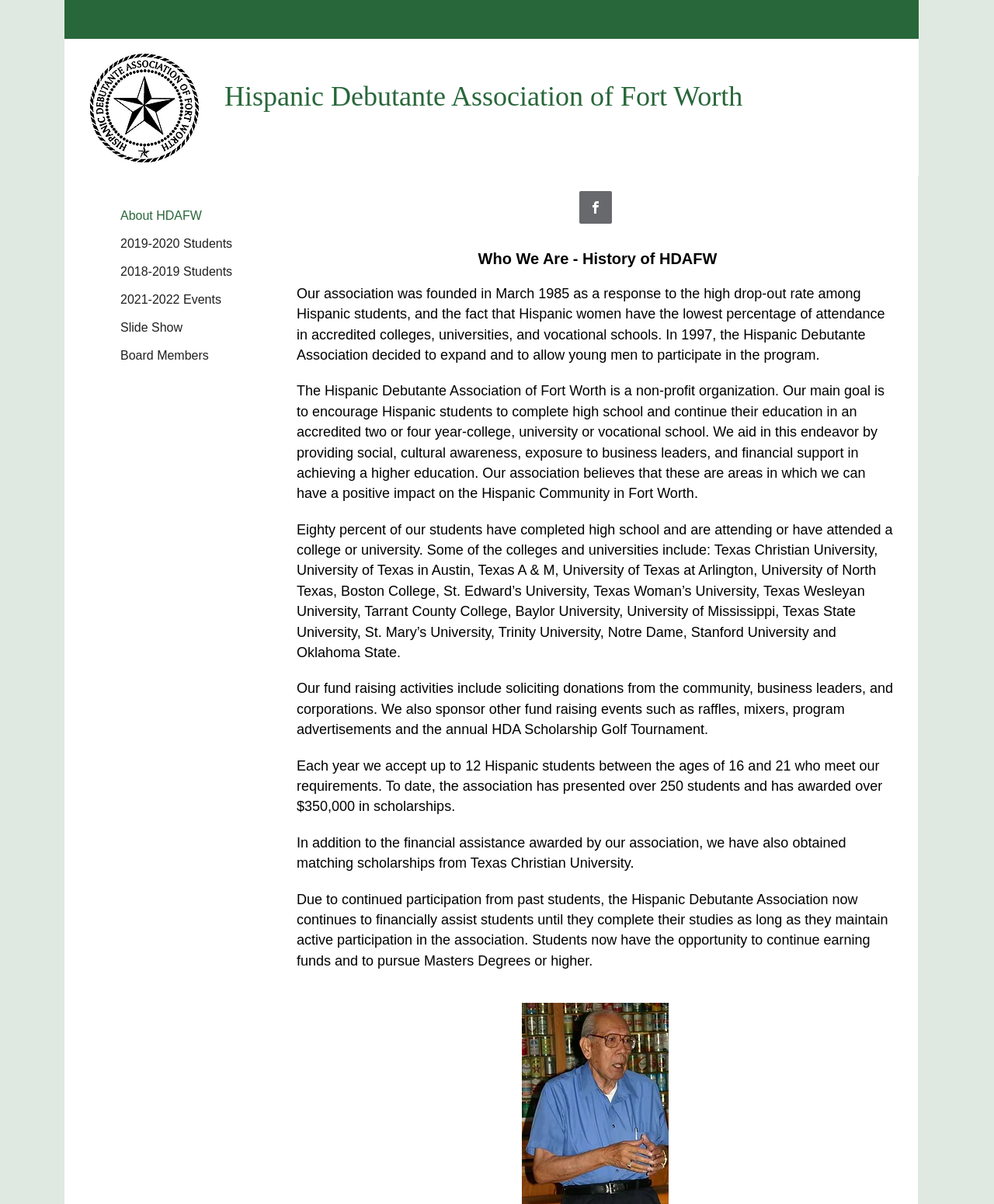How many students have completed high school and are attending or have attended a college or university?
Answer the question with as much detail as you can, using the image as a reference.

The percentage of students who have completed high school and are attending or have attended a college or university can be found in the StaticText element with the text 'Eighty percent of our students have completed high school and are attending or have attended a college or university.' which is located in the middle of the webpage.